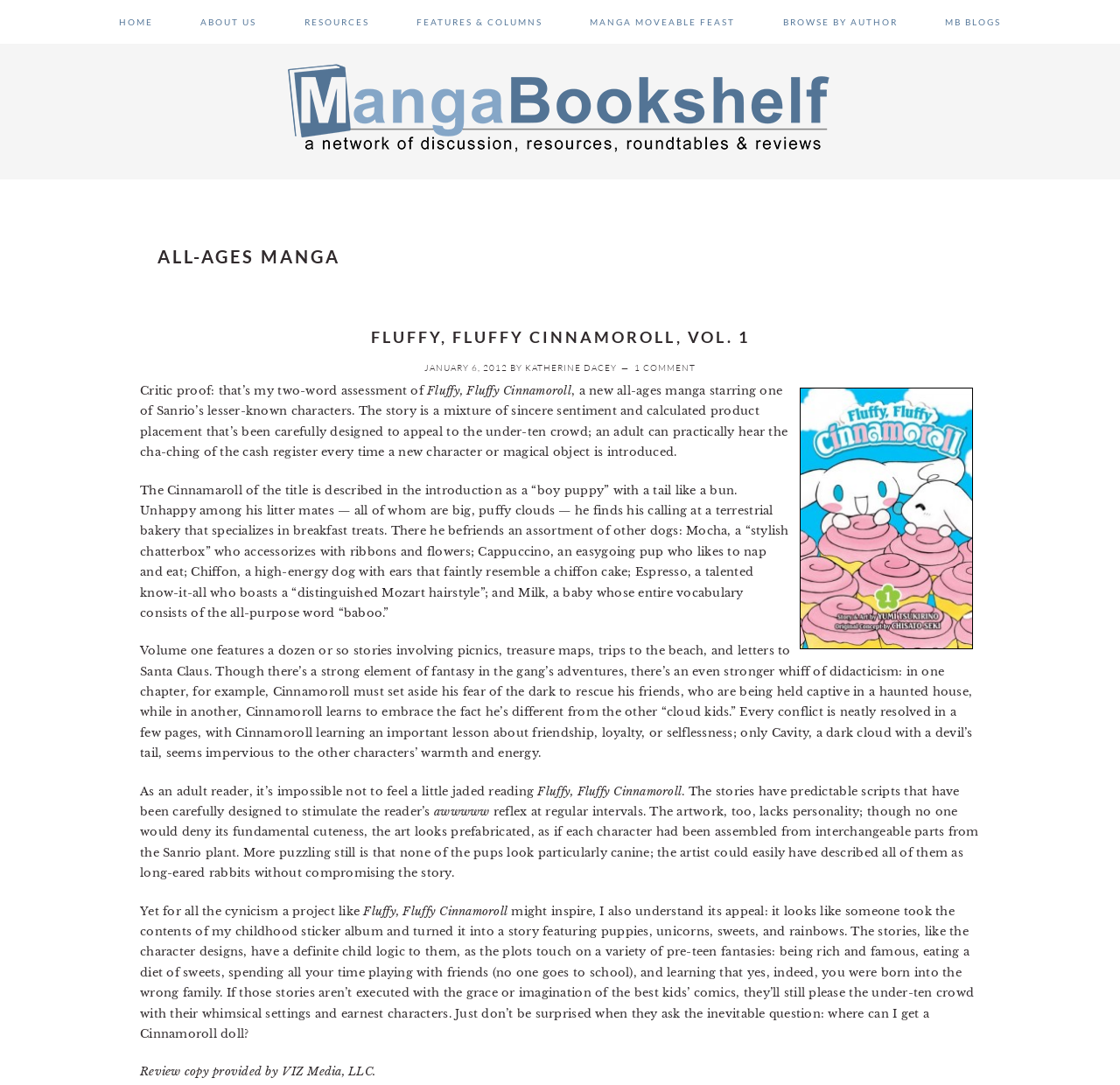What is the name of the manga being reviewed?
Provide a concise answer using a single word or phrase based on the image.

Fluffy, Fluffy Cinnamoroll